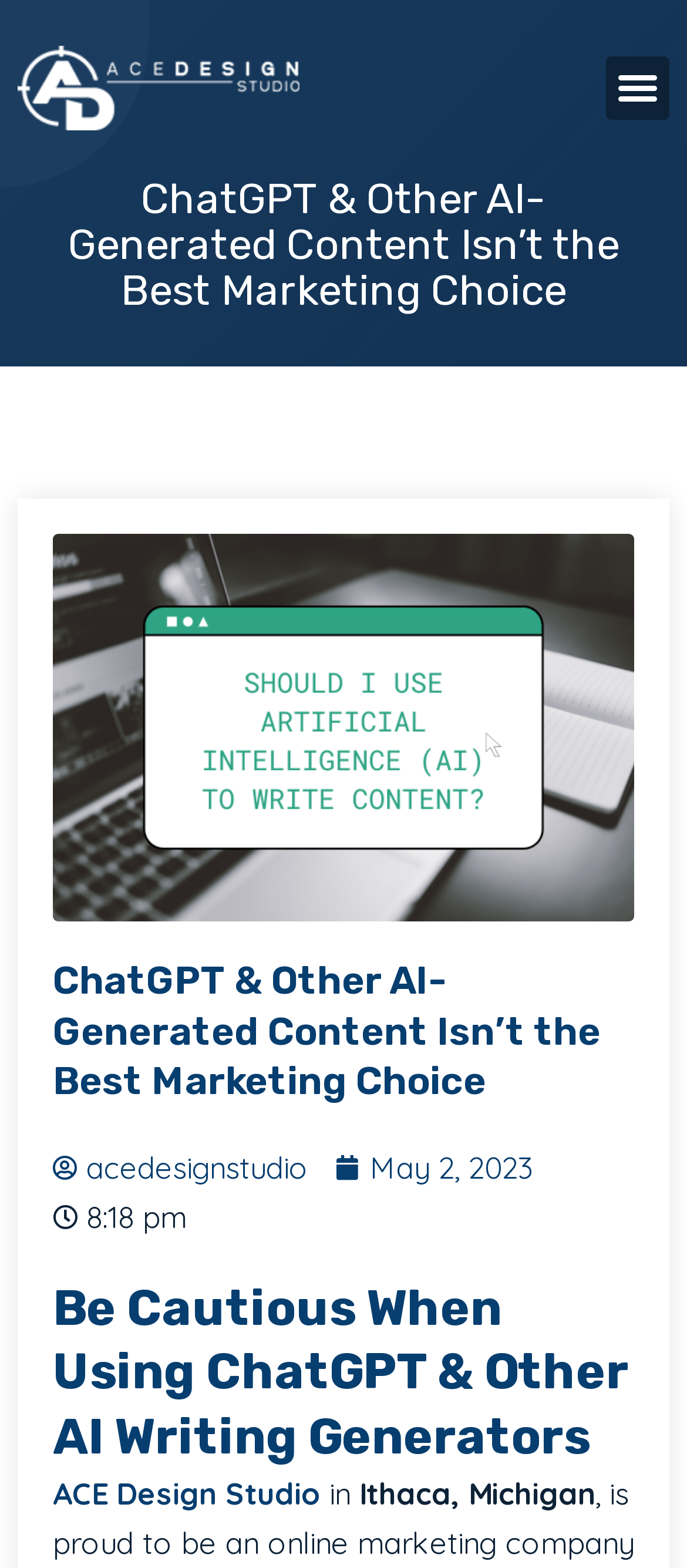Create a detailed summary of all the visual and textual information on the webpage.

The webpage is about the topic of ChatGPT and AI-generated content in marketing, as indicated by the title "ChatGPT & Other AI-Generated Content Isn’t the Best Marketing Choice – ACE Design Studio, LLC". 

At the top left of the page, there is a link. On the top right, there is a button labeled "Menu Toggle". Below the button, there are two headings with the same title as the webpage, one above the other. 

Underneath these headings, there are two links: one to "acedesignstudio" and another to the date "May 2, 2023", which also contains a time element showing "8:18 pm". 

Further down, there is a heading that warns about the cautious use of ChatGPT and other AI writing generators. Below this heading, there is a link to "ACE Design Studio" followed by the text "in" and then "Ithaca, Michigan".